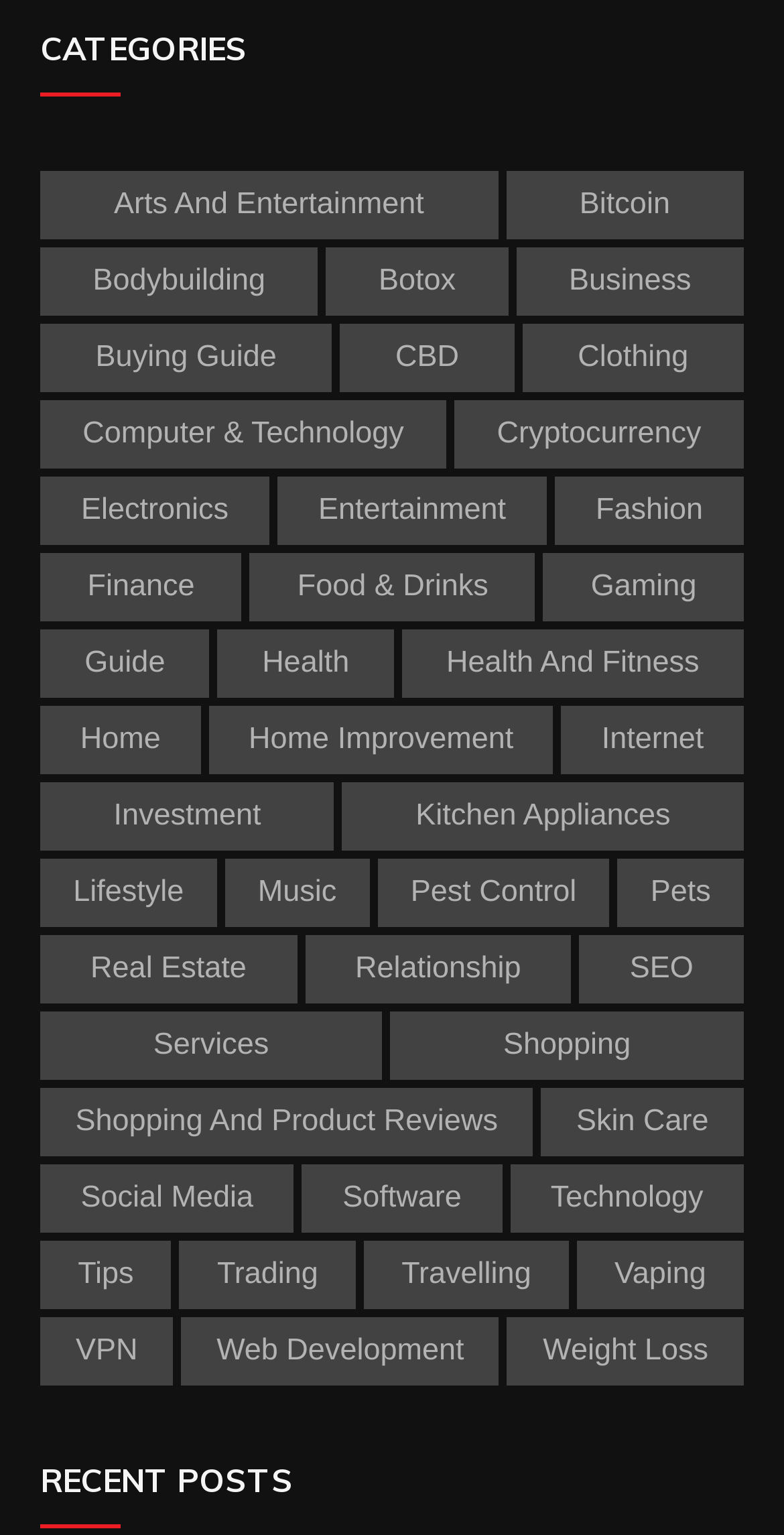Locate the bounding box of the UI element described in the following text: "Shopping and Product Reviews".

[0.051, 0.708, 0.68, 0.753]